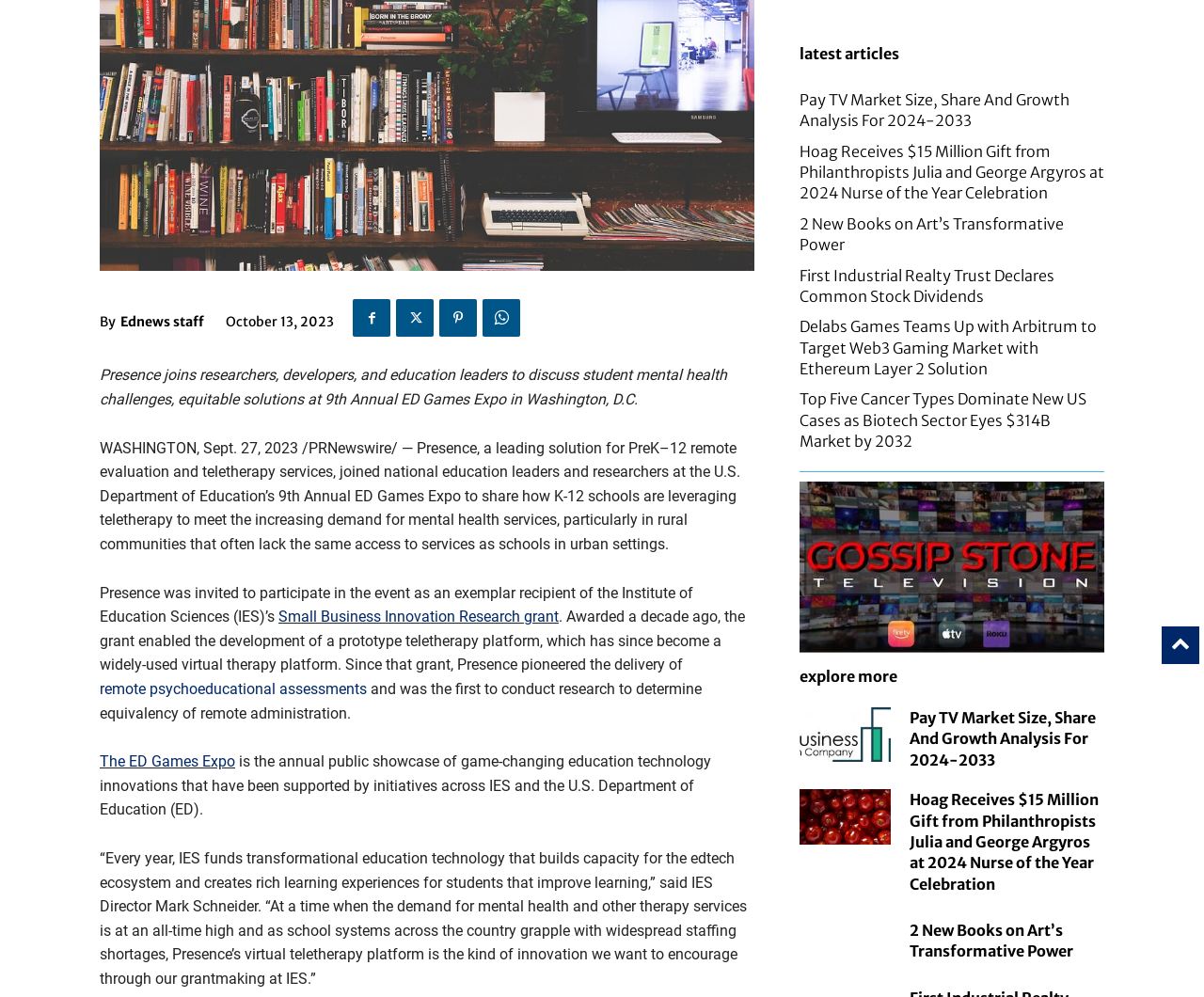Provide the bounding box coordinates of the UI element that matches the description: "The ED Games Expo".

[0.083, 0.974, 0.195, 0.992]